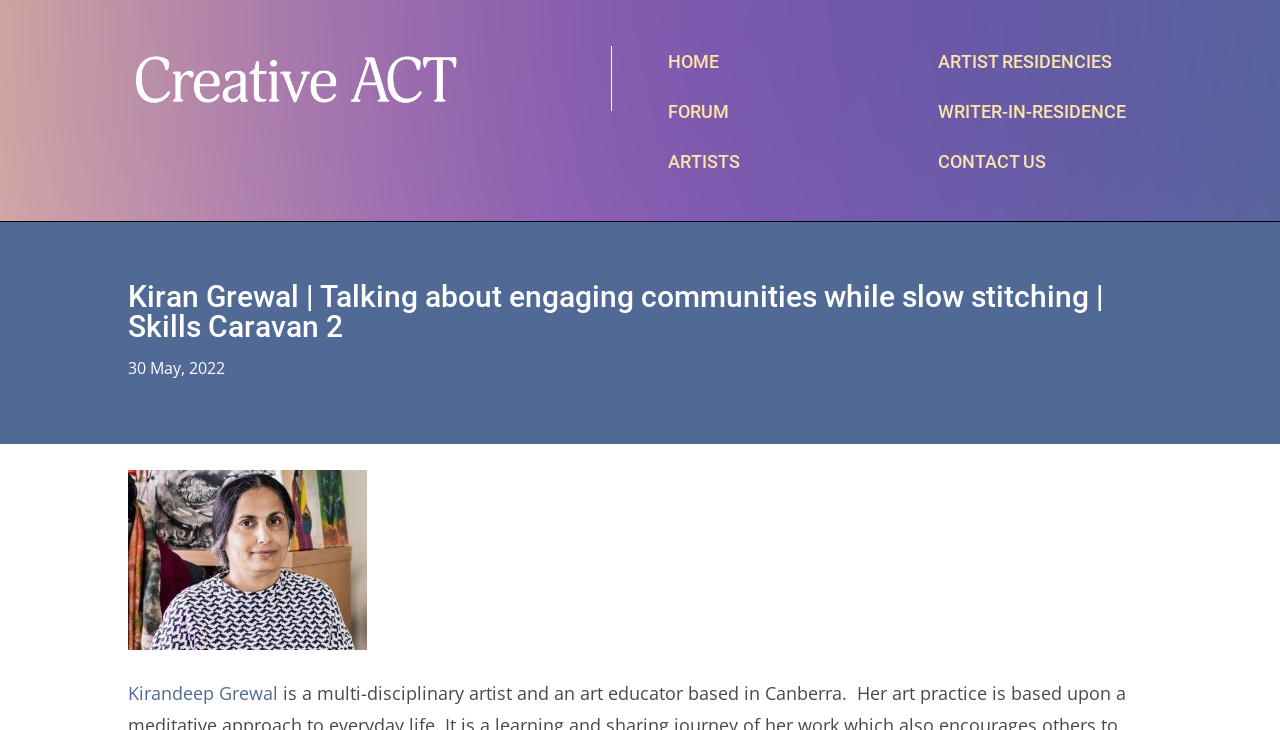Generate the main heading text from the webpage.

Kiran Grewal | Talking about engaging communities while slow stitching | Skills Caravan 2